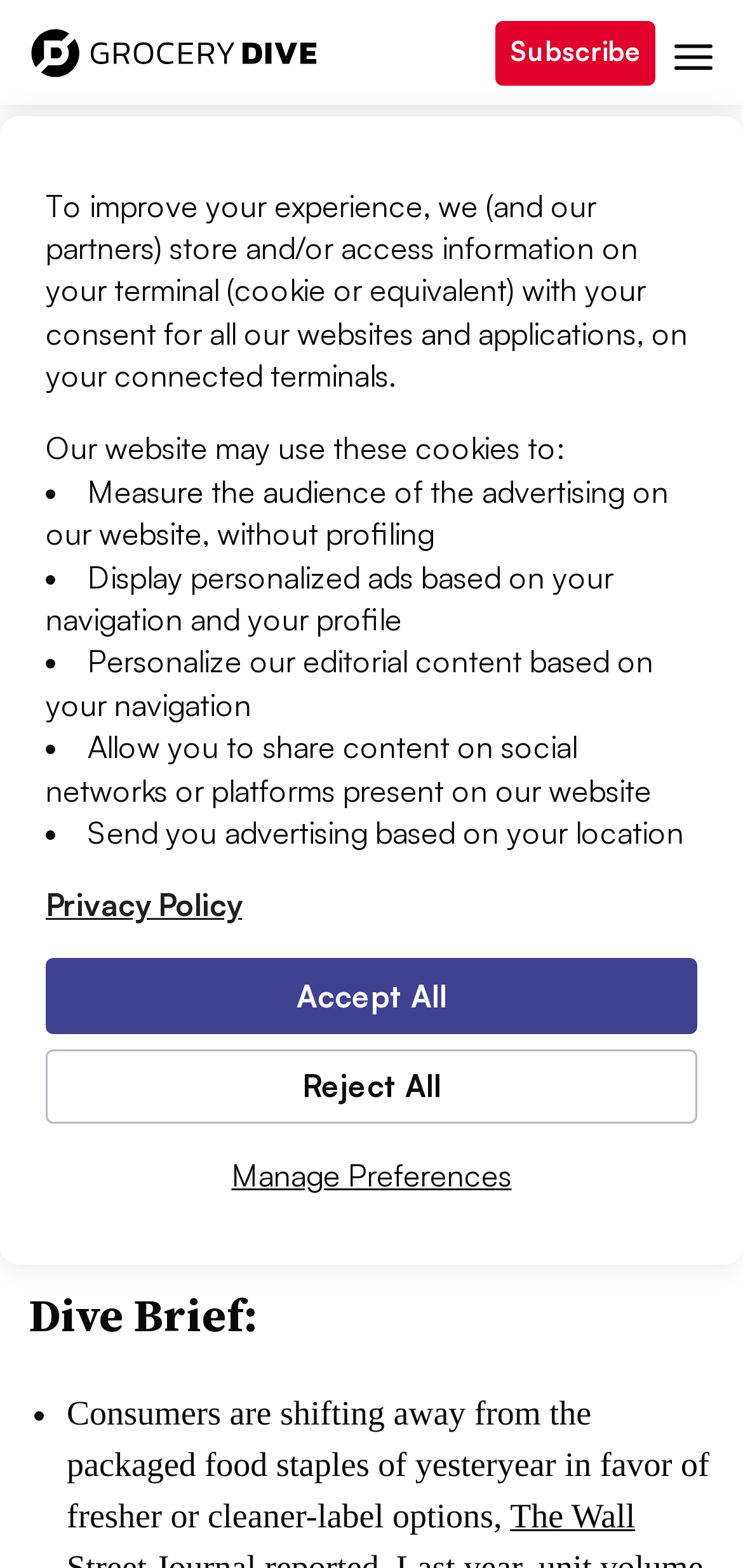From the details in the image, provide a thorough response to the question: What is the date of publication of the article?

The date of publication of the article is mentioned in the text 'Published June 7, 2018'.